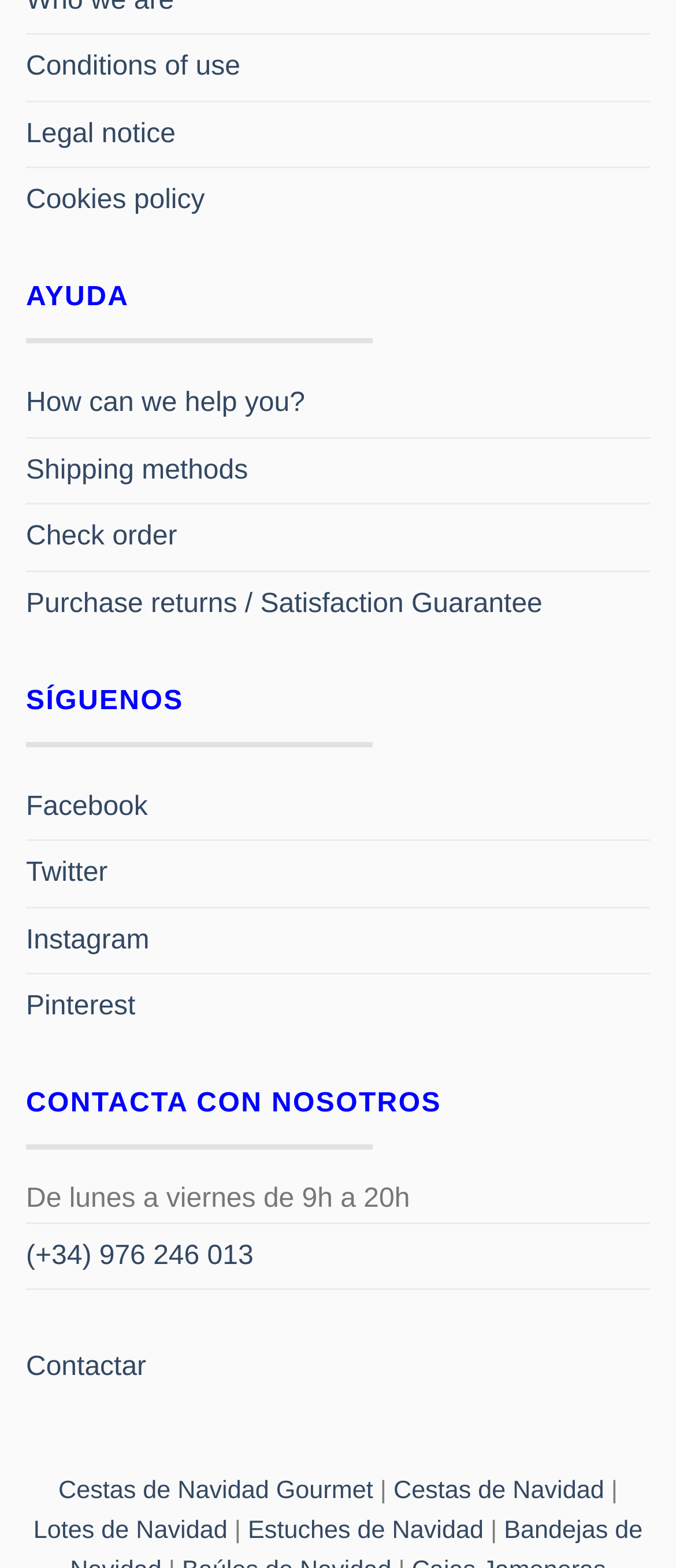Determine the bounding box for the HTML element described here: "Contactar". The coordinates should be given as [left, top, right, bottom] with each number being a float between 0 and 1.

[0.038, 0.851, 0.216, 0.893]